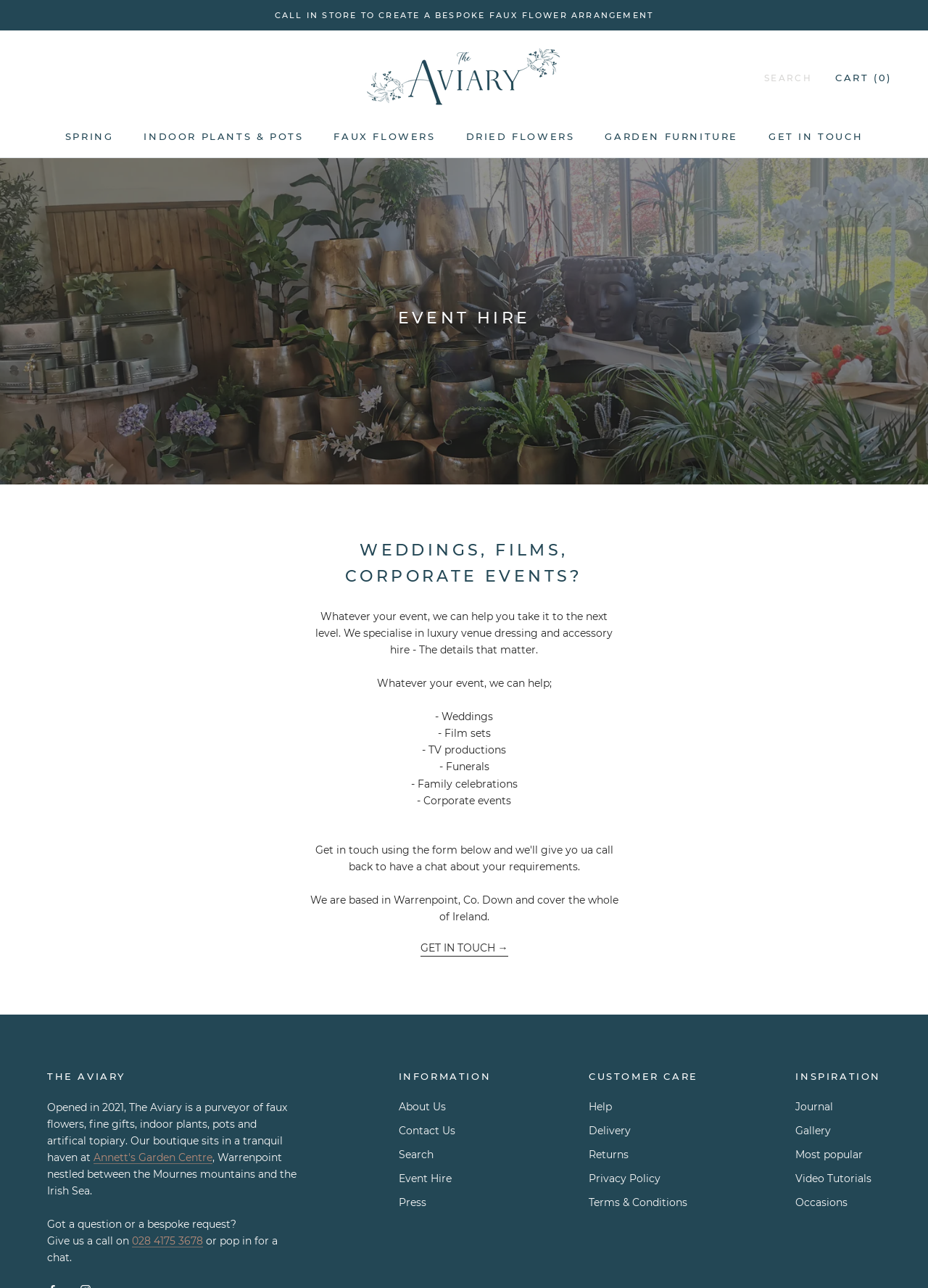Provide a one-word or short-phrase answer to the question:
What type of products does The Aviary sell?

Faux flowers, gifts, indoor plants, pots